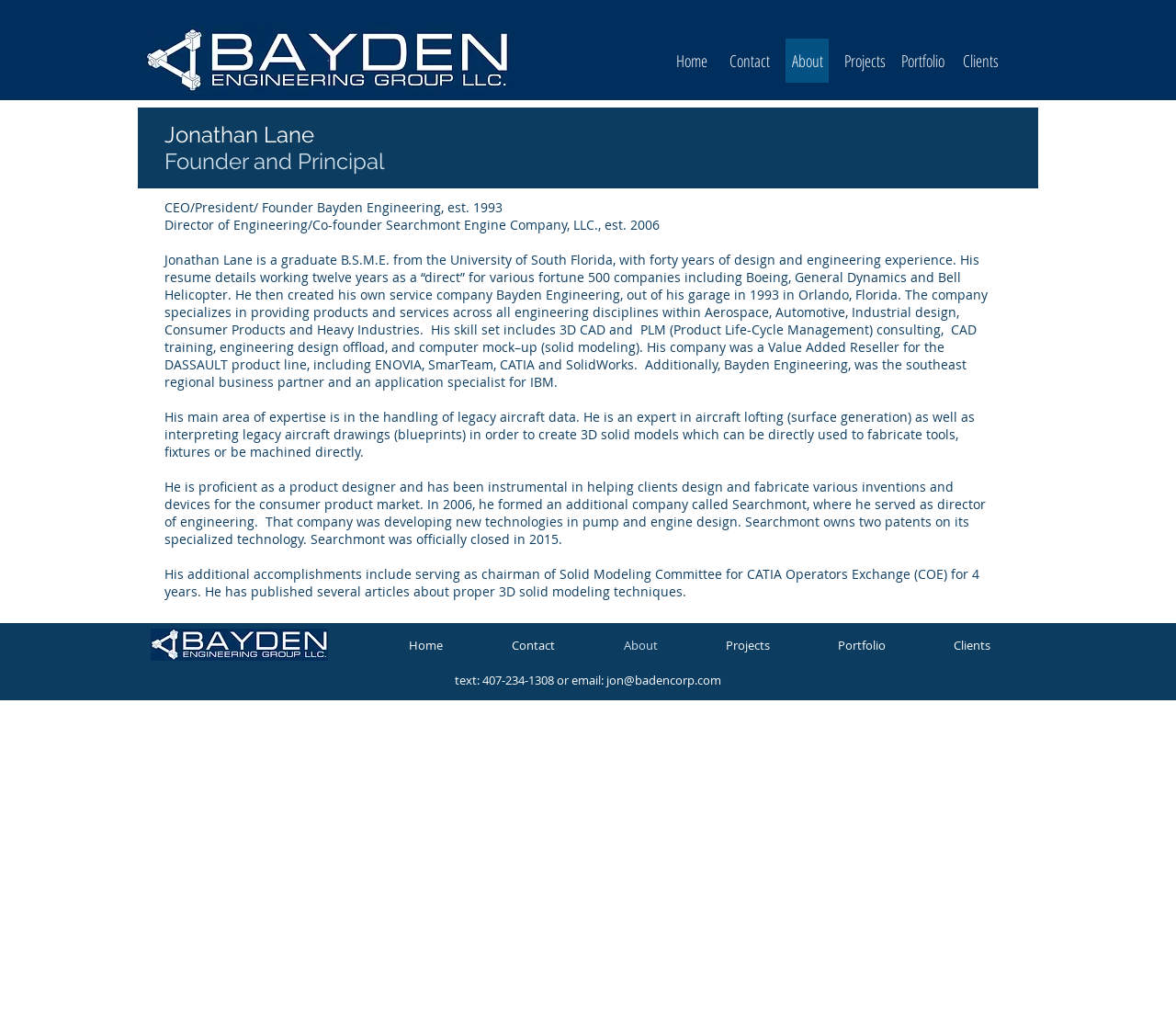Locate the bounding box coordinates of the area where you should click to accomplish the instruction: "Email Jonathan Lane".

[0.516, 0.658, 0.613, 0.674]